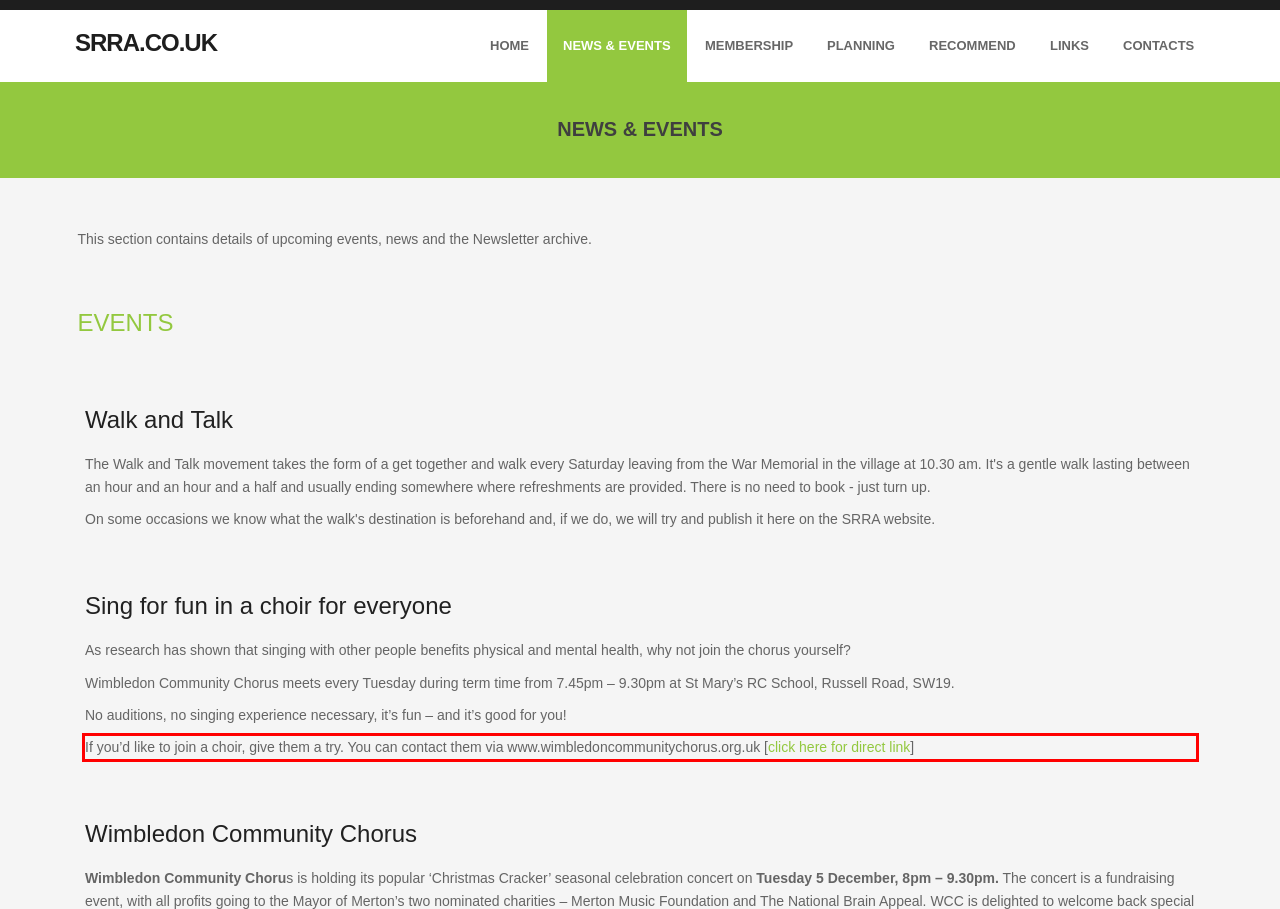You are given a screenshot of a webpage with a UI element highlighted by a red bounding box. Please perform OCR on the text content within this red bounding box.

If you’d like to join a choir, give them a try. You can contact them via www.wimbledoncommunitychorus.org.uk [click here for direct link]